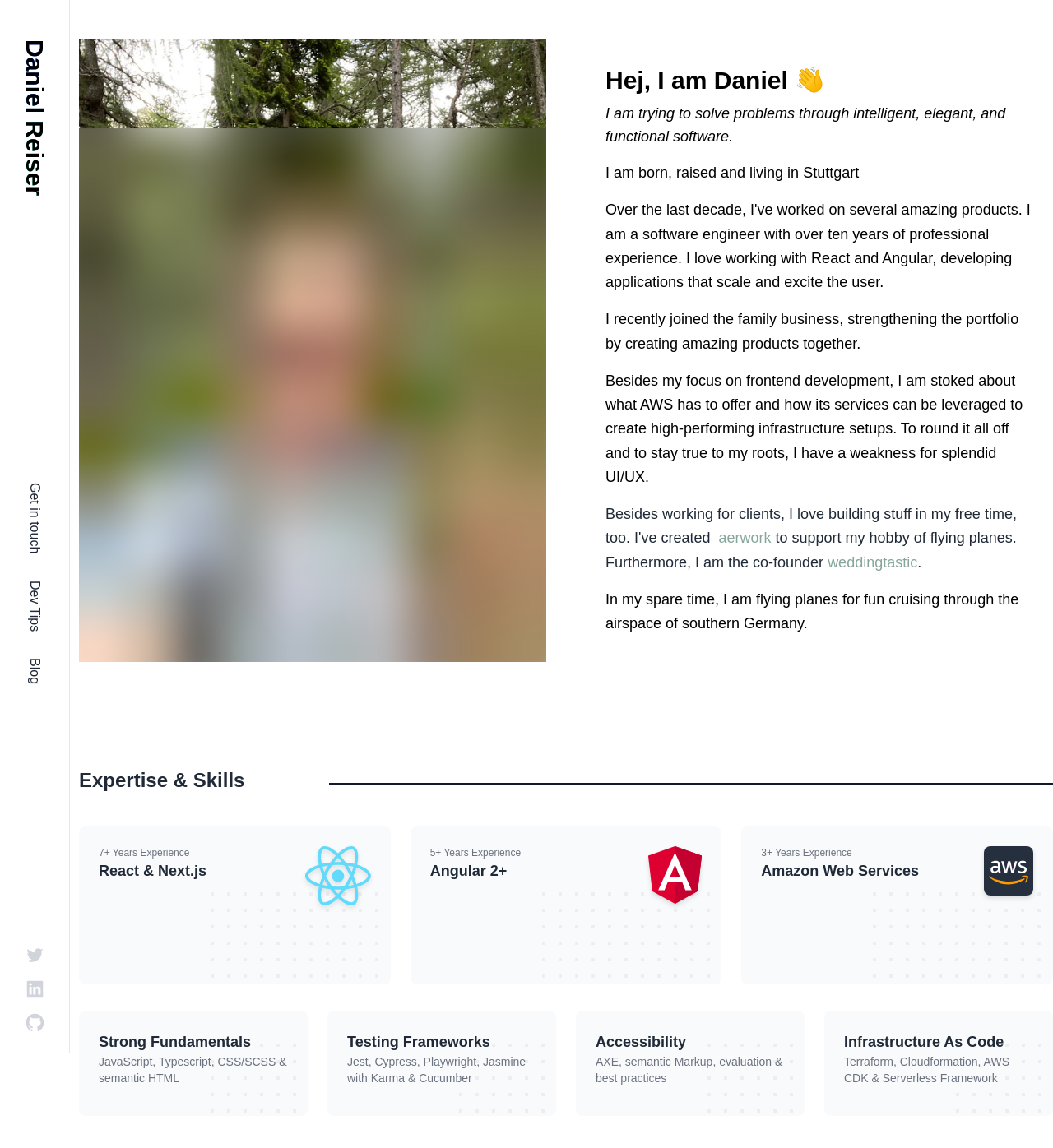Please specify the bounding box coordinates of the clickable section necessary to execute the following command: "Submit a request".

None